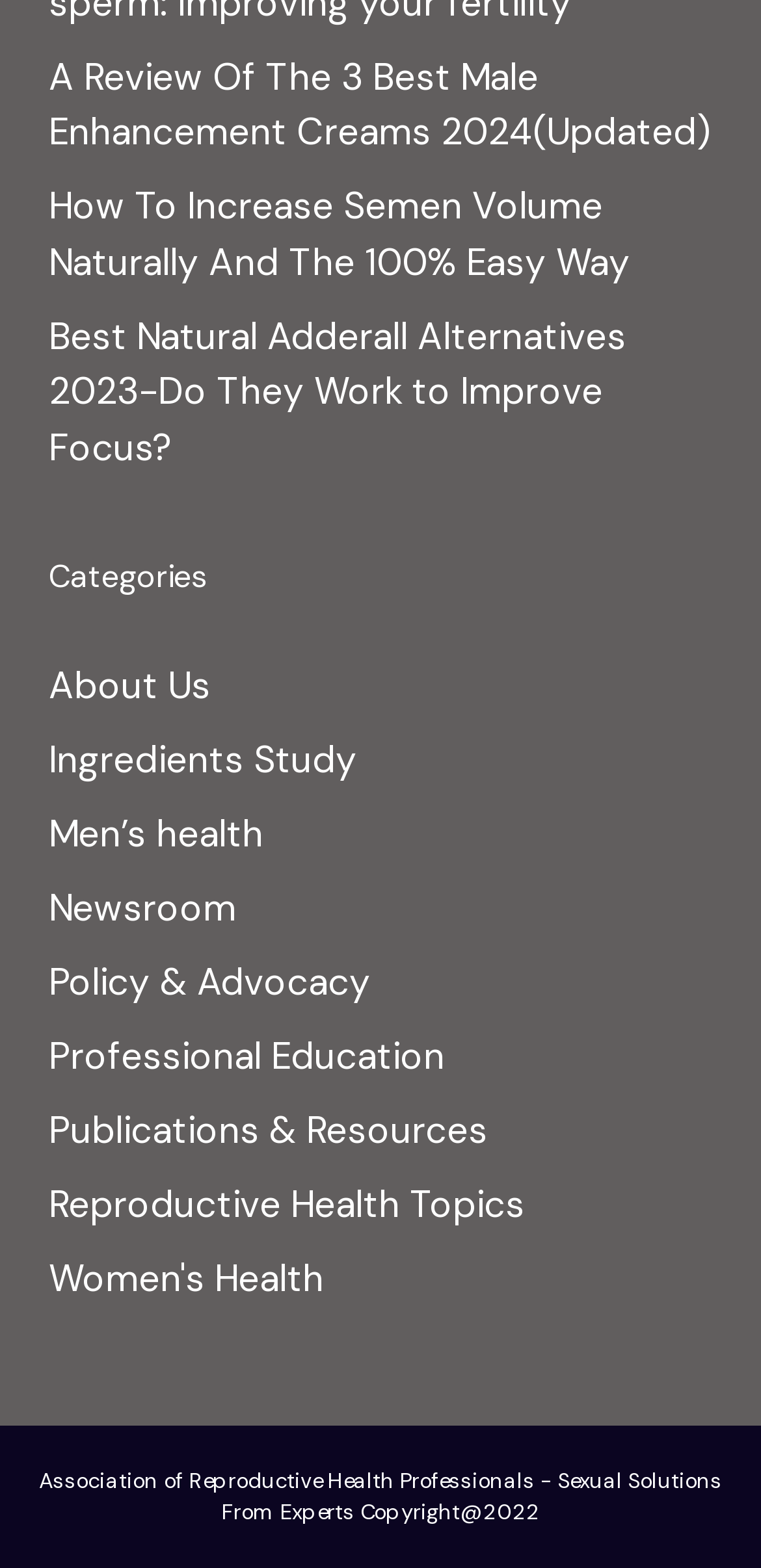Locate the bounding box of the UI element defined by this description: "Newsroom". The coordinates should be given as four float numbers between 0 and 1, formatted as [left, top, right, bottom].

[0.064, 0.564, 0.31, 0.595]